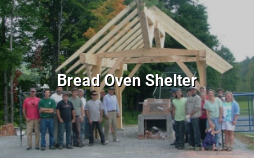Create an extensive and detailed description of the image.

The image depicts a group of volunteers gathered in front of a recently constructed Bread Oven Shelter. The shelter features a timber frame design, showcasing the craftsmanship involved in its creation. The volunteers stand proudly, some posing for the camera, with the impressive wooden structure serving as a backdrop. The natural scenery surrounding the shelter adds to the charm, highlighting the community effort in building this inviting outdoor cooking space. The image evokes a sense of camaraderie and achievement, encapsulating the spirit of collaboration and the joy of creating something meaningful together.